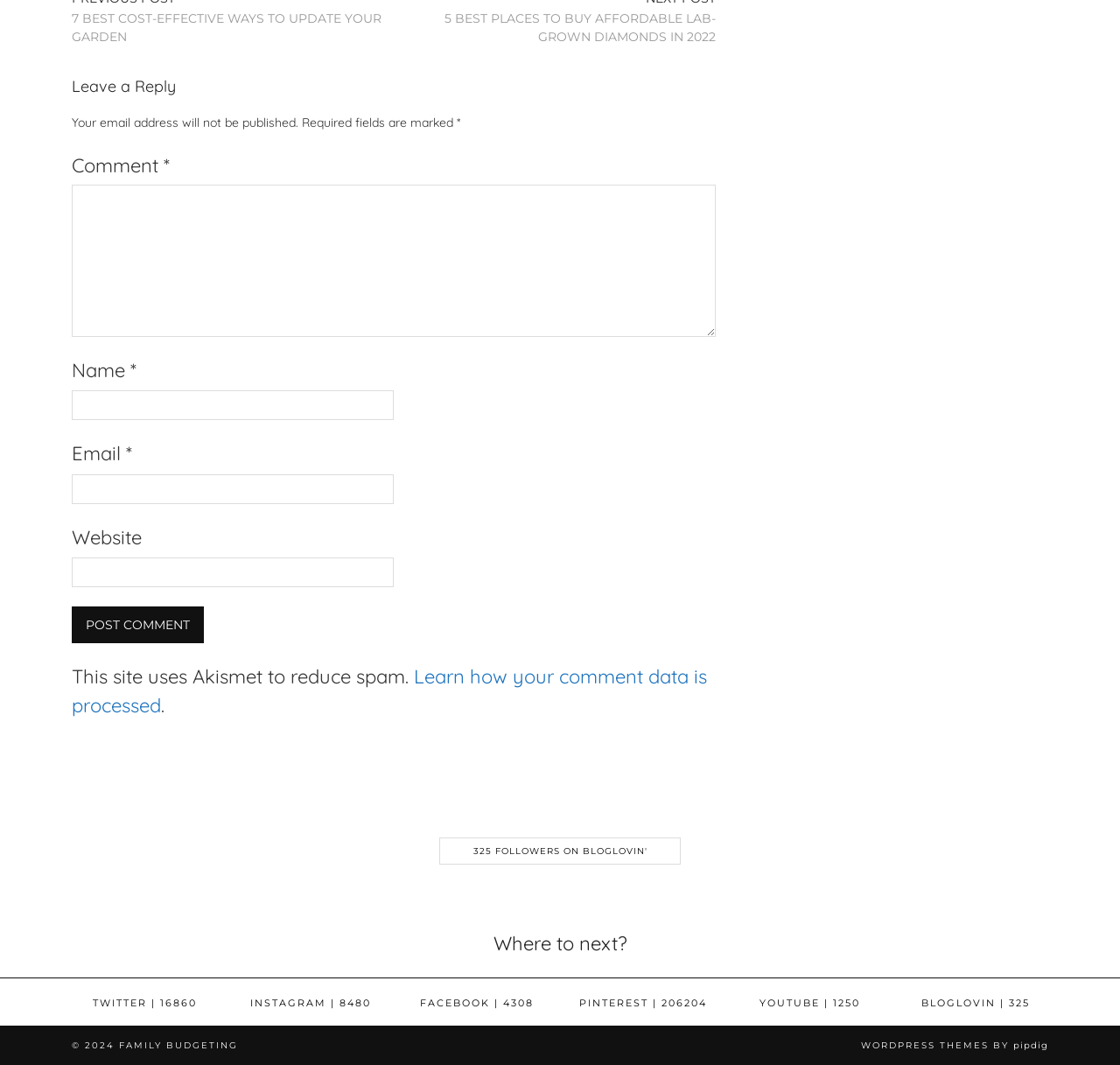Based on what you see in the screenshot, provide a thorough answer to this question: What is the purpose of the required fields?

The webpage has a comment section with required fields marked with an asterisk, indicating that they must be filled in to leave a reply. This suggests that the purpose of the required fields is to ensure that users provide necessary information to post a comment.